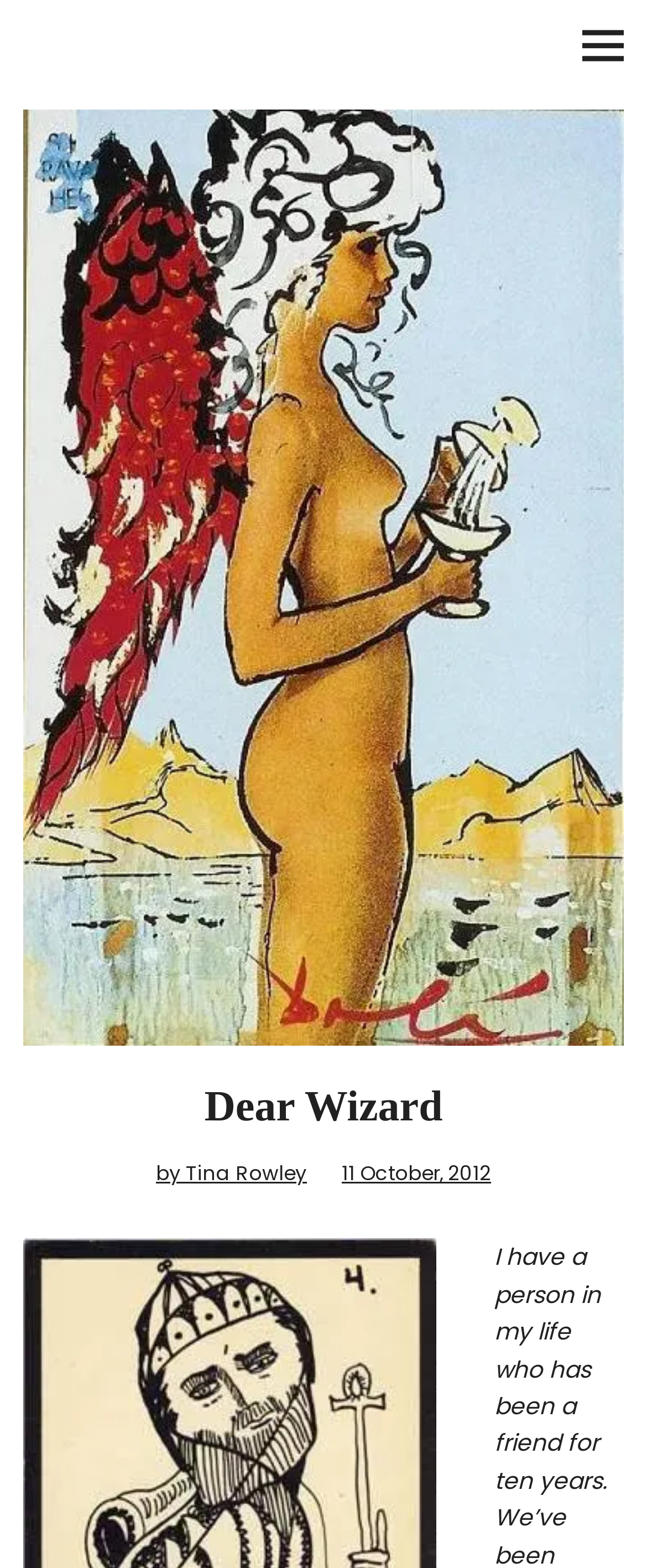How many categories are available?
Please provide a single word or phrase as the answer based on the screenshot.

9